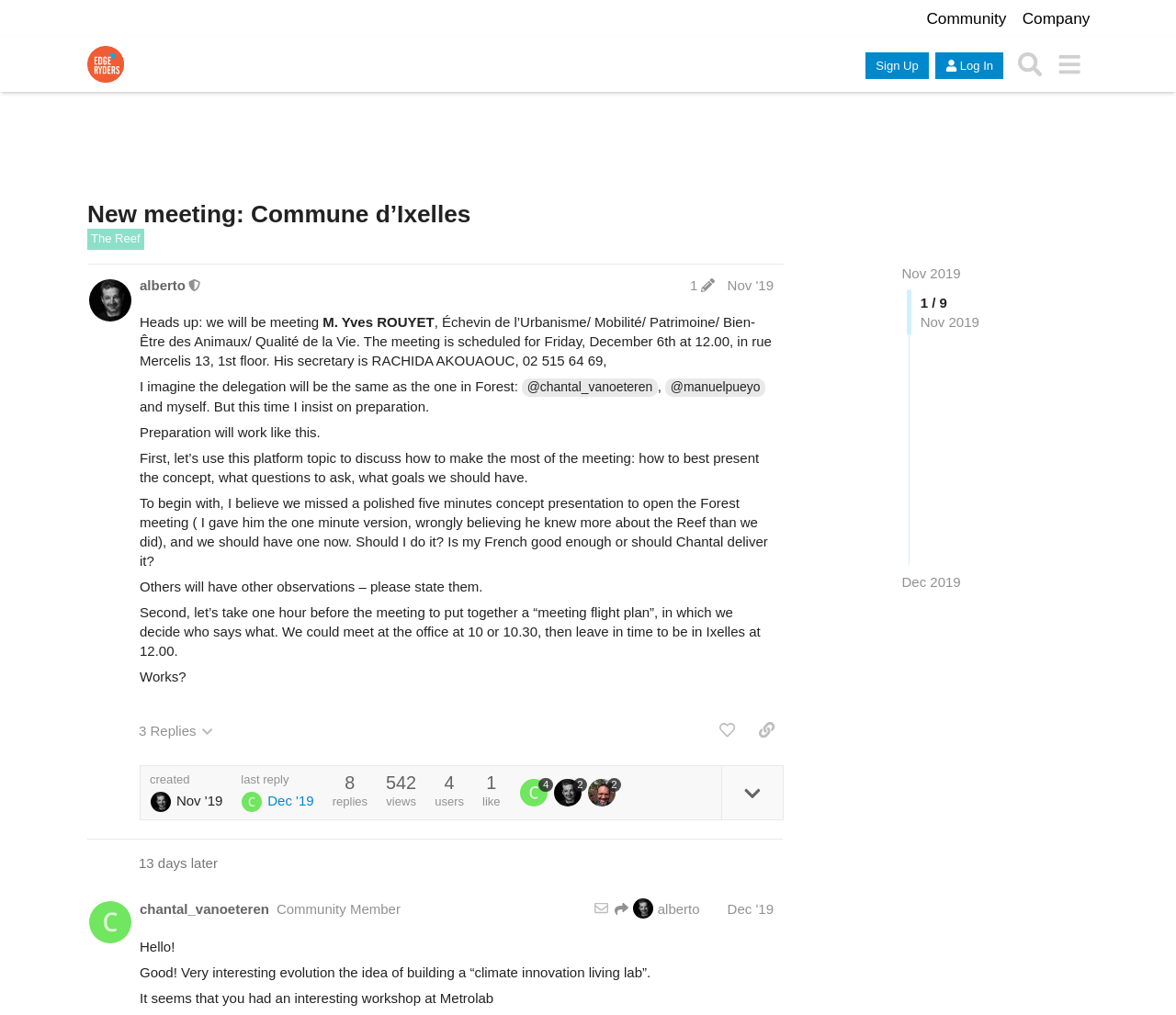Find the bounding box coordinates of the area to click in order to follow the instruction: "Click the 'Sign Up' button".

[0.736, 0.052, 0.79, 0.078]